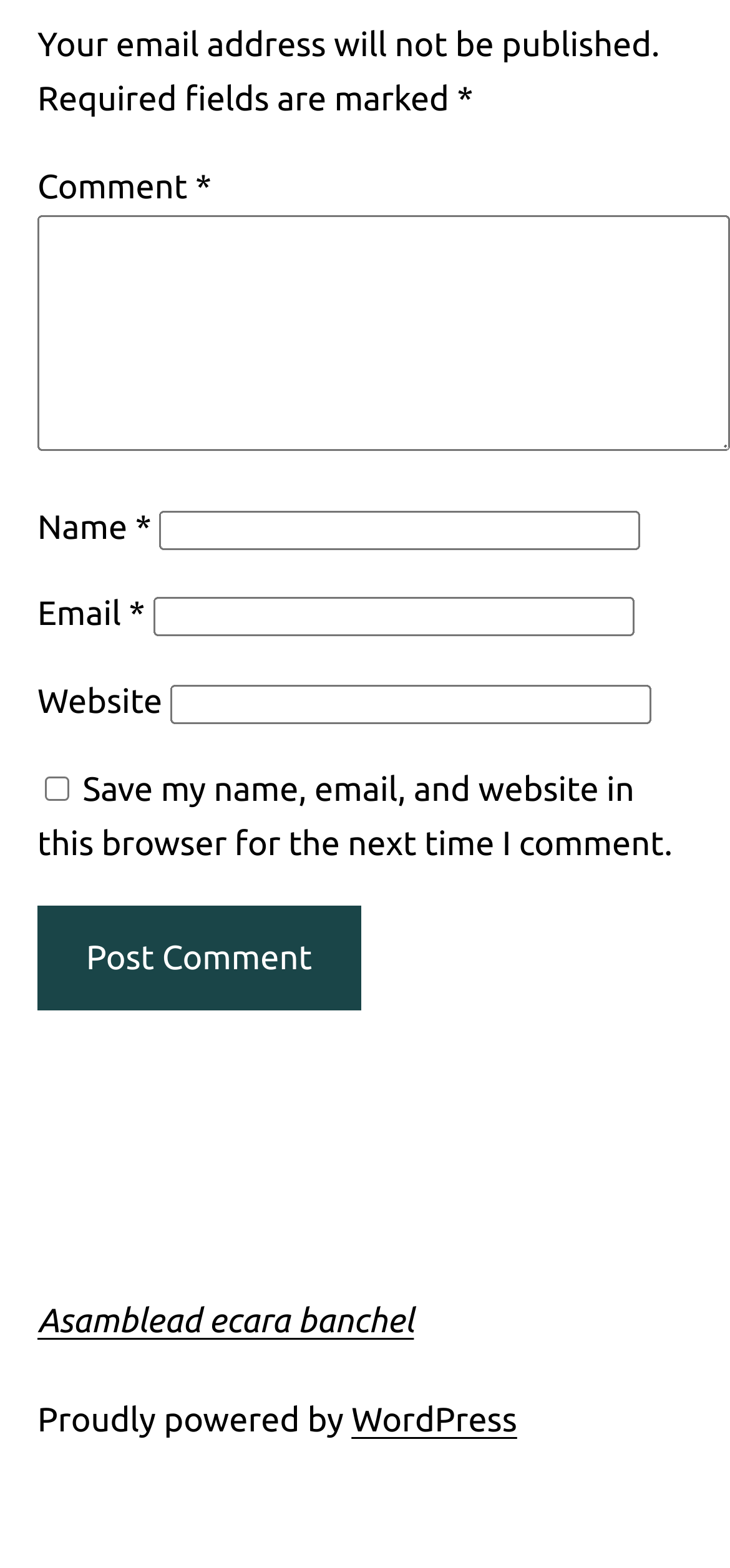Please provide the bounding box coordinates for the UI element as described: "parent_node: Email * aria-describedby="email-notes" name="email"". The coordinates must be four floats between 0 and 1, represented as [left, top, right, bottom].

[0.209, 0.381, 0.868, 0.406]